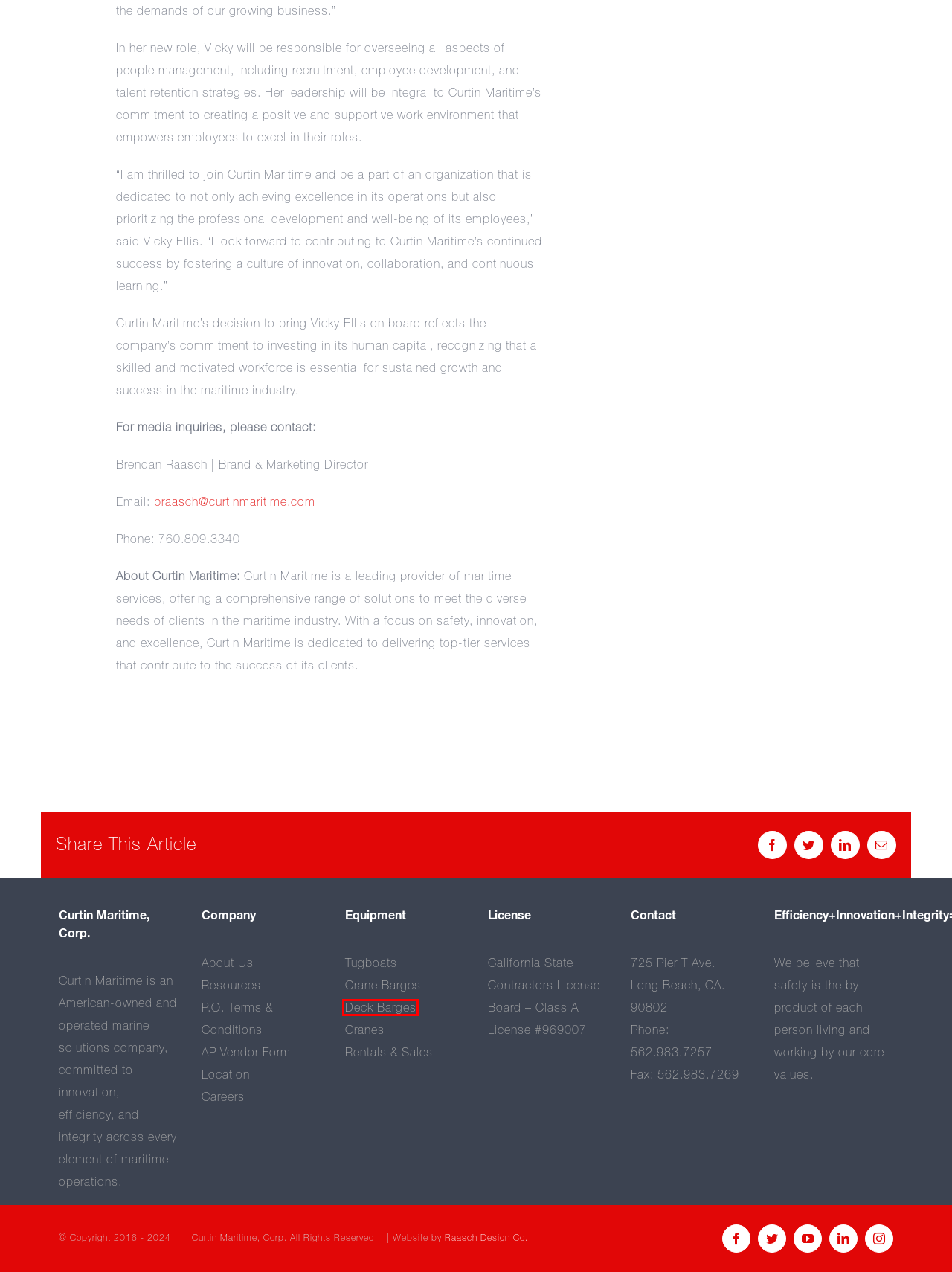You are provided with a screenshot of a webpage highlighting a UI element with a red bounding box. Choose the most suitable webpage description that matches the new page after clicking the element in the bounding box. Here are the candidates:
A. Deck Barges - ABS Class Ocean Barges - Curtin Maritime, Corp.
B. Accounts Payable Vendor Form | Curtin Maritime, Corp.
C. Purchase Order Terms & Conditions | Curtin Maritime, Corp.
D. Crane Barges, Crane Vessel, Barges - Curtin Maritime, Corp.
E. Resources, Documents, Forms and More | Curtin Maritime, Corp.
F. Cranes | Derrick Cranes, Crawler Cranes, Crane Operator | Curtin Maritime
G. Tugboats | Ocean Tugs & Harbor Tugs | Curtin Maritime Tug & Barge
H. Equipment Rentals & Sales | Marine Construction | Curtin Maritime, Corp.

A